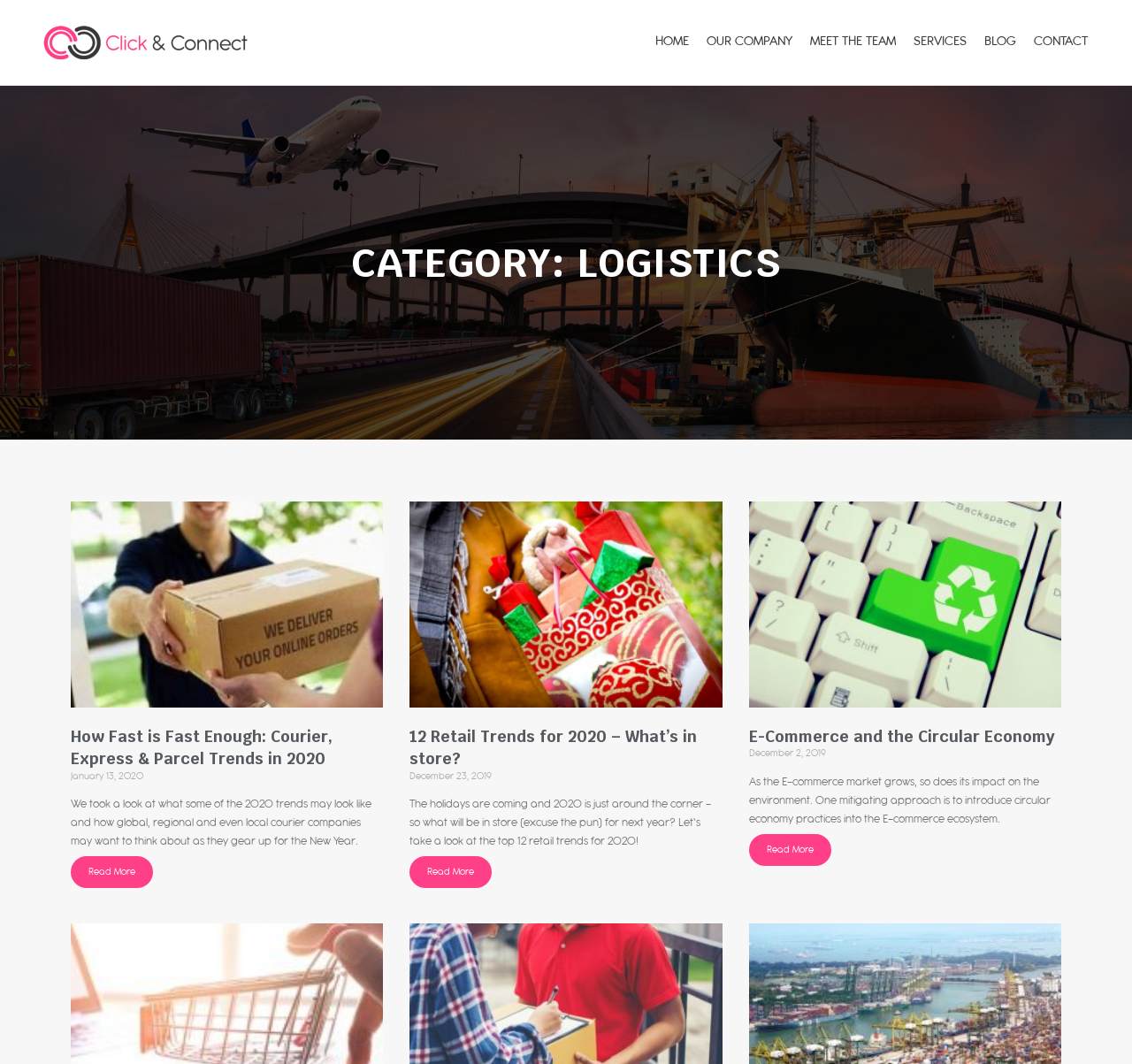What is the purpose of the 'Read More' links?
Answer the question based on the image using a single word or a brief phrase.

To read the full blog post